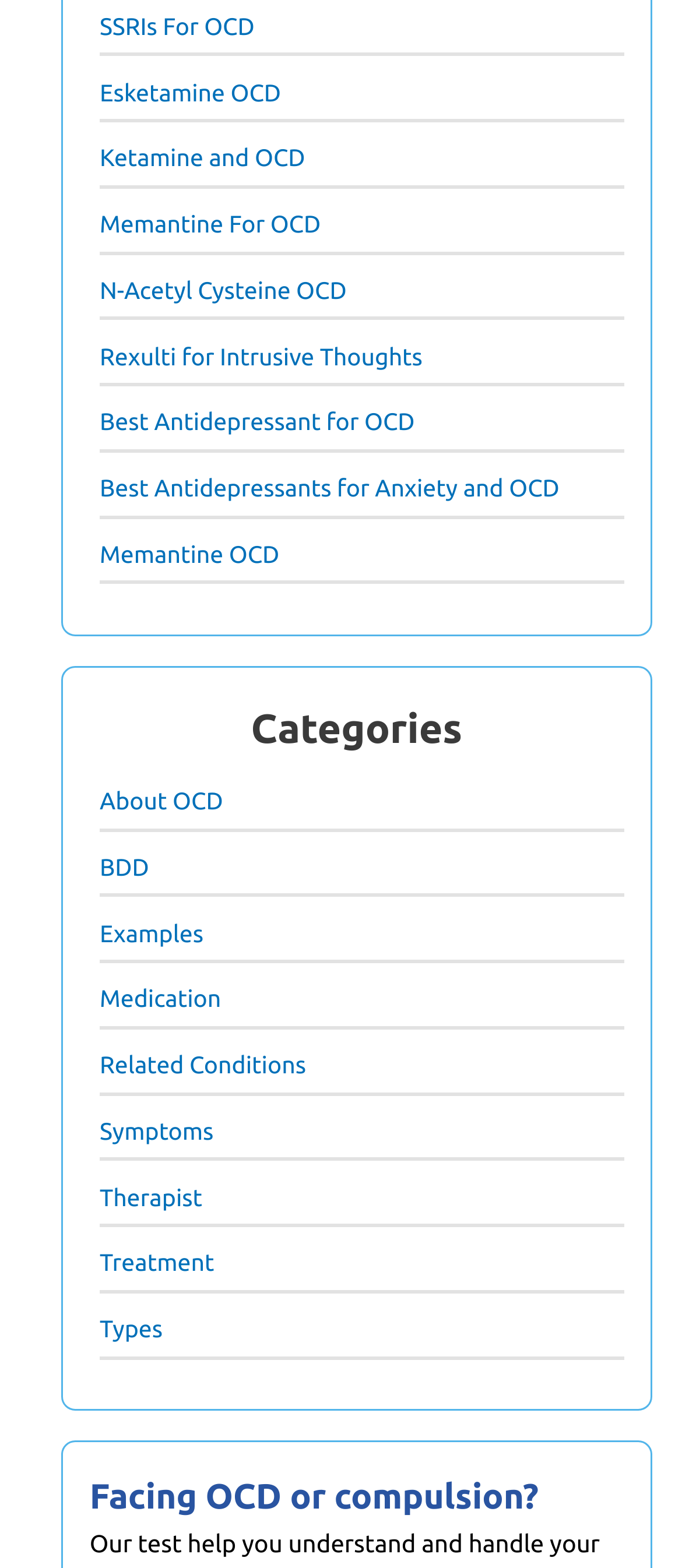Identify the bounding box of the HTML element described here: "submitsubmit". Provide the coordinates as four float numbers between 0 and 1: [left, top, right, bottom].

None